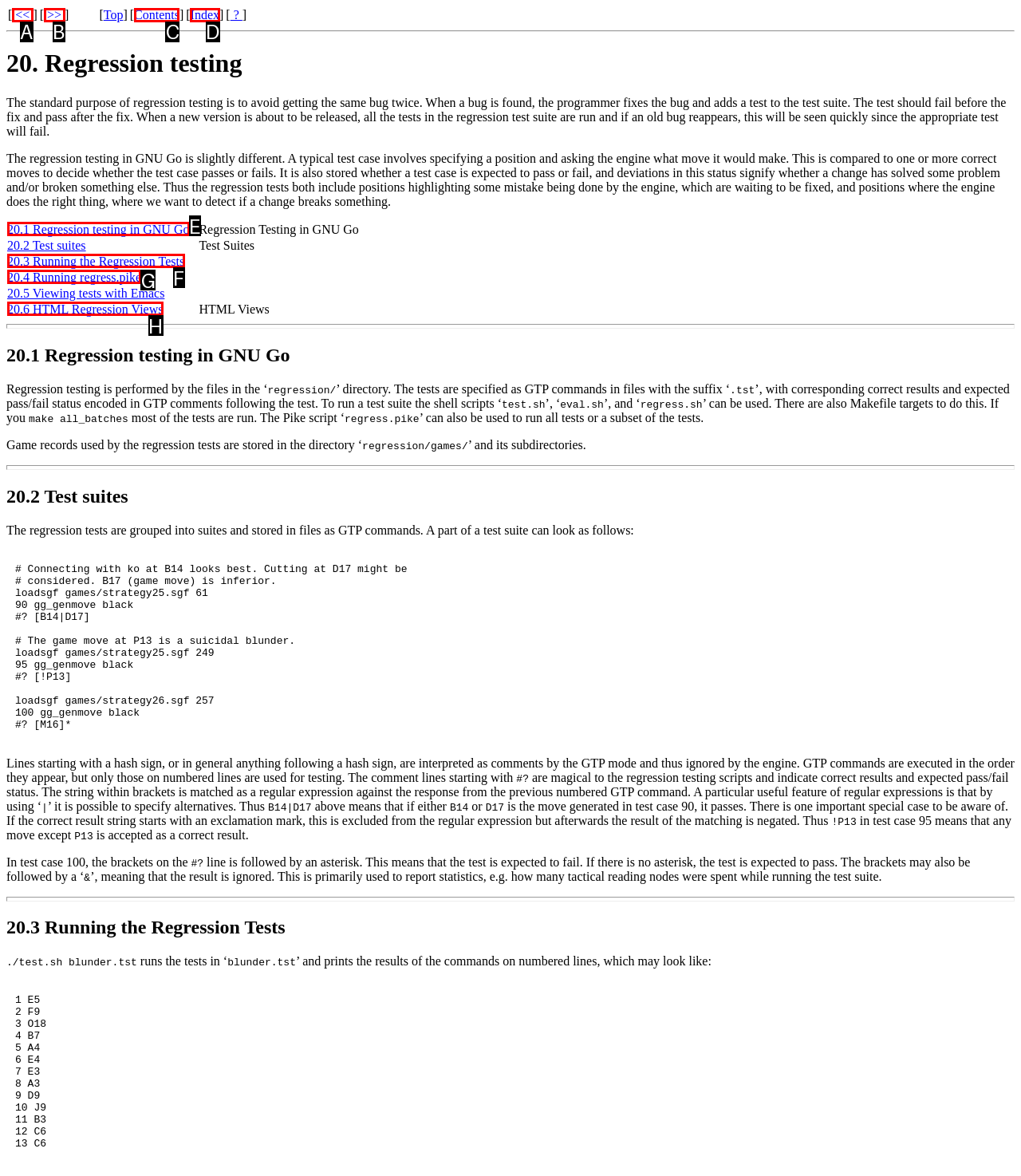Match the following description to the correct HTML element: 20.4 Running regress.pike Indicate your choice by providing the letter.

G